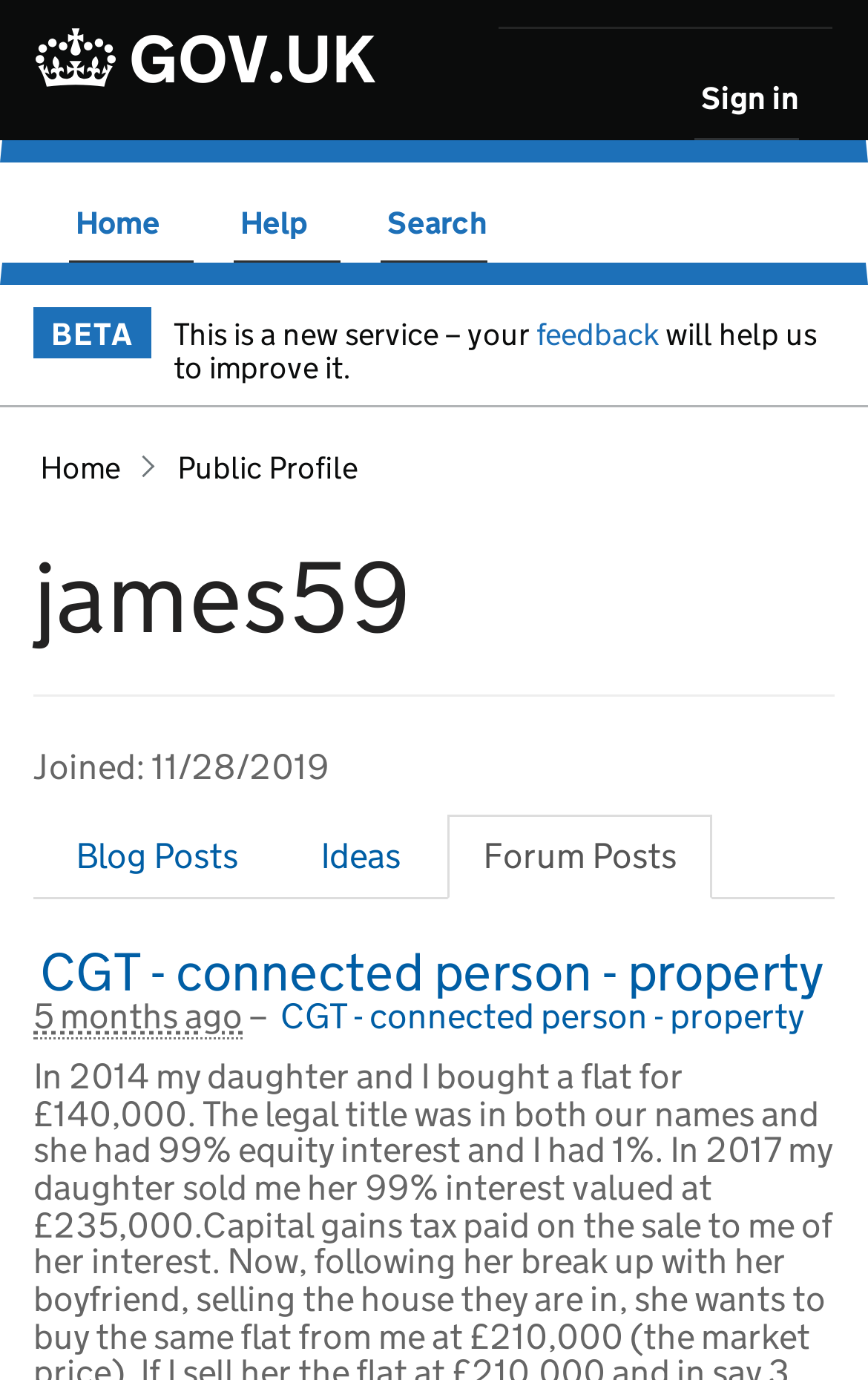Given the content of the image, can you provide a detailed answer to the question?
What is the date the user joined?

I found the join date by looking at the static text element with the text 'Joined: 11/28/2019' which is located below the username.